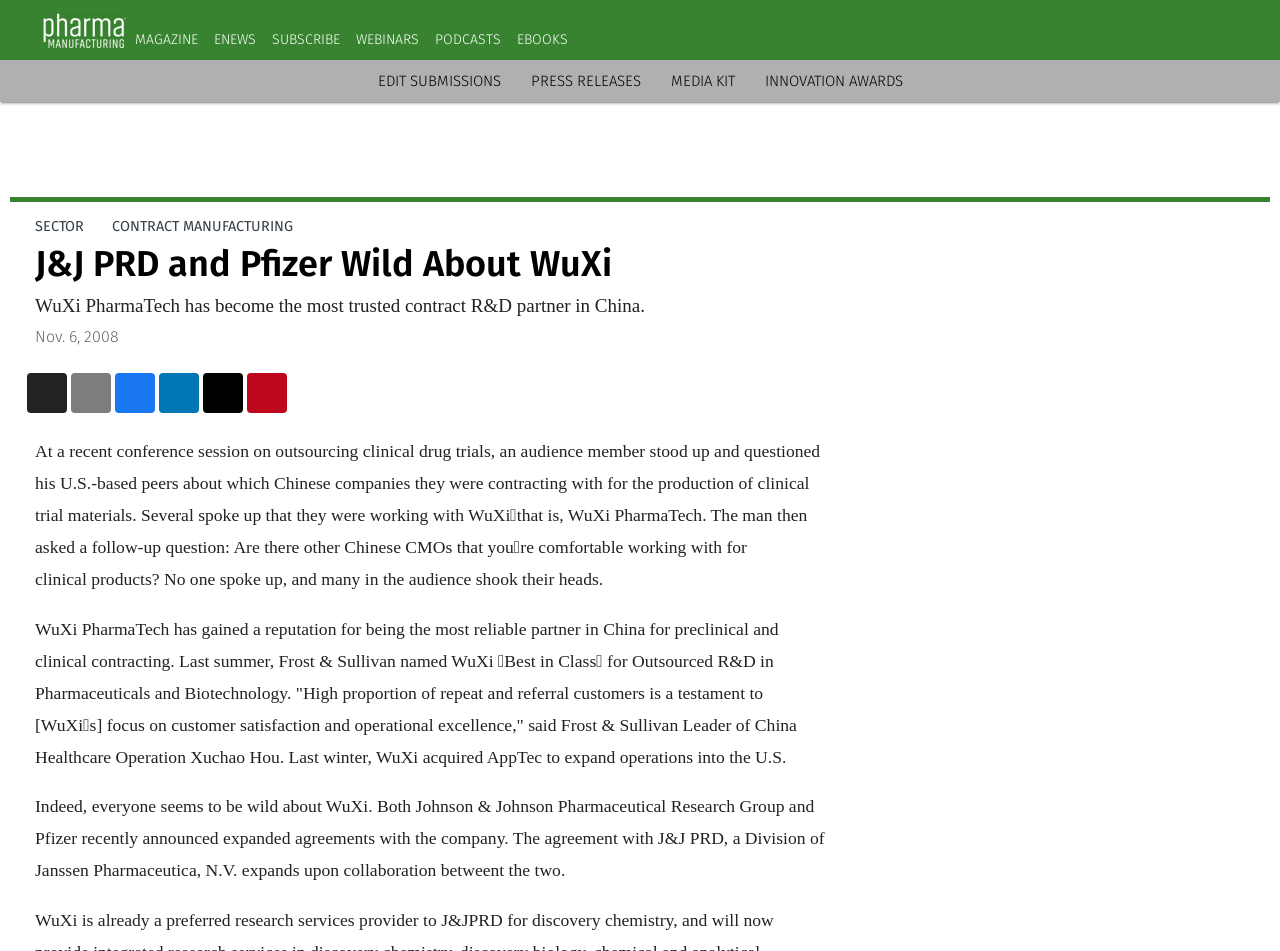Identify the bounding box coordinates of the clickable section necessary to follow the following instruction: "Explore Innovation Awards". The coordinates should be presented as four float numbers from 0 to 1, i.e., [left, top, right, bottom].

[0.597, 0.076, 0.705, 0.095]